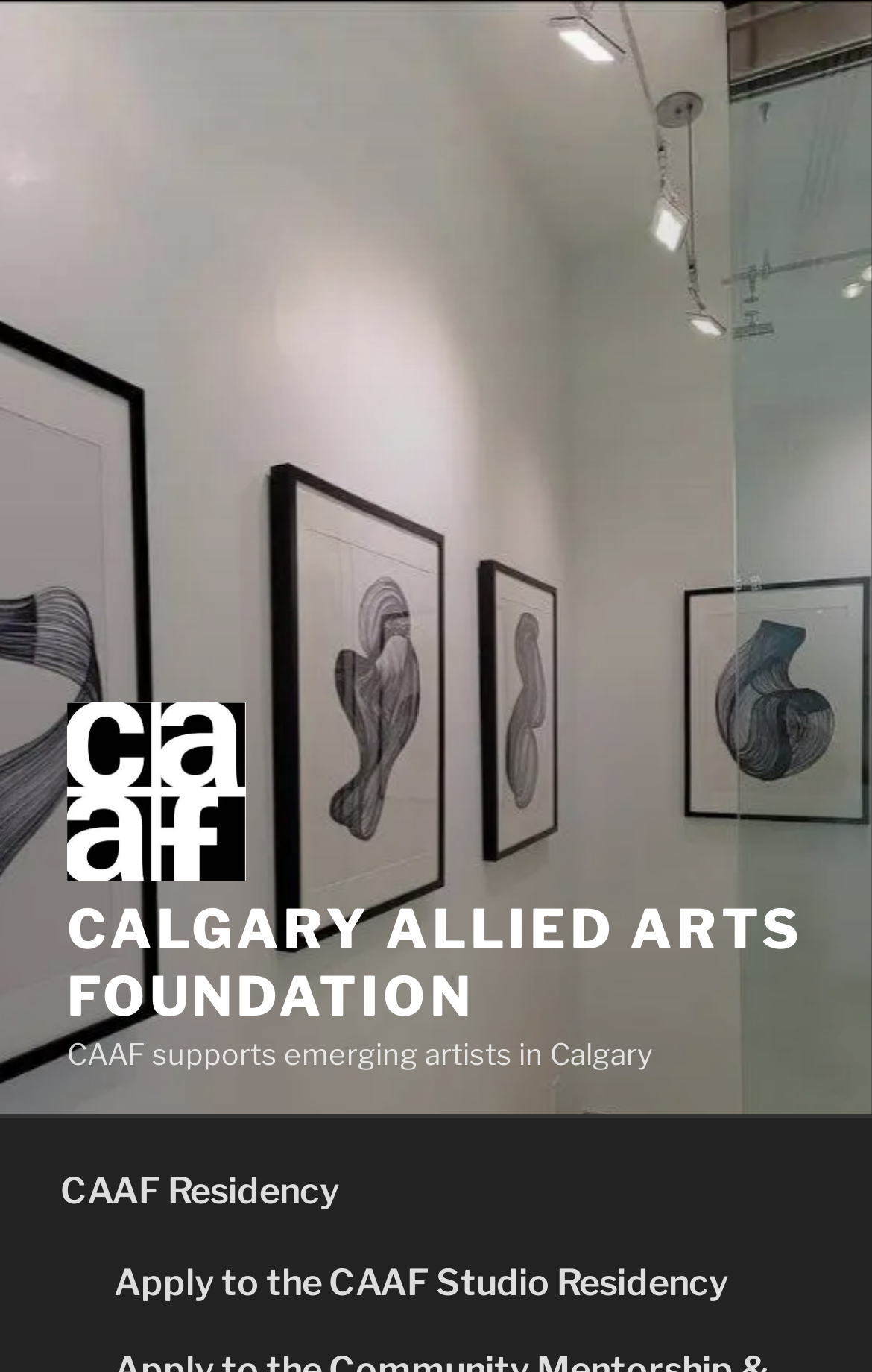How many links are there on the page?
Refer to the screenshot and answer in one word or phrase.

4